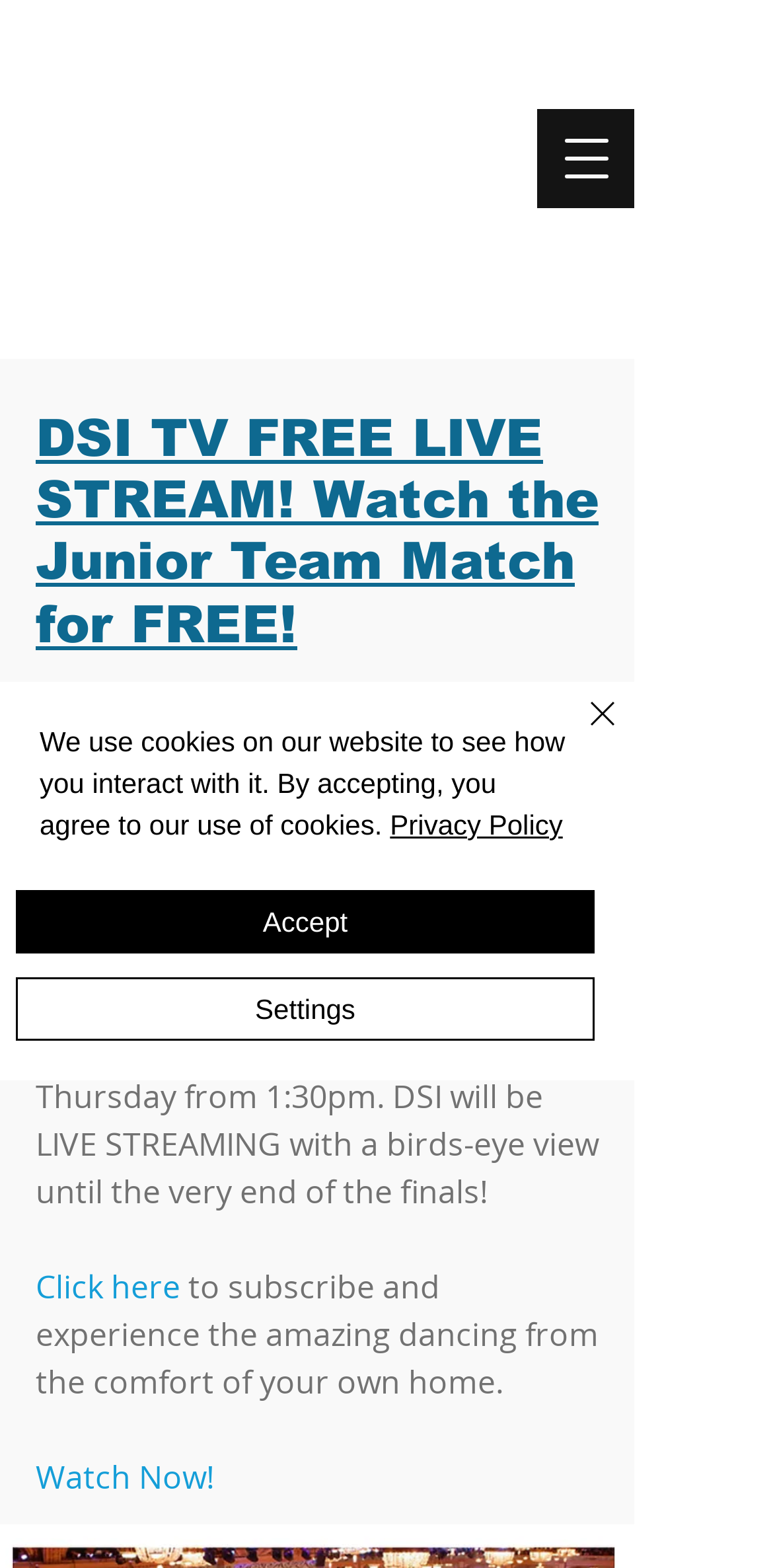Identify the bounding box coordinates for the UI element mentioned here: "Accept". Provide the coordinates as four float values between 0 and 1, i.e., [left, top, right, bottom].

[0.021, 0.568, 0.769, 0.608]